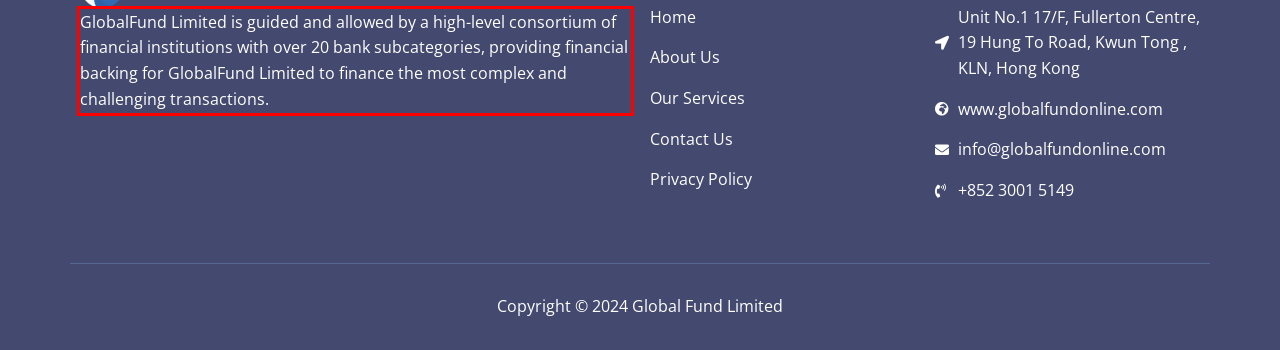Given the screenshot of the webpage, identify the red bounding box, and recognize the text content inside that red bounding box.

GlobalFund Limited is guided and allowed by a high-level consortium of financial institutions with over 20 bank subcategories, providing financial backing for GlobalFund Limited to finance the most complex and challenging transactions.